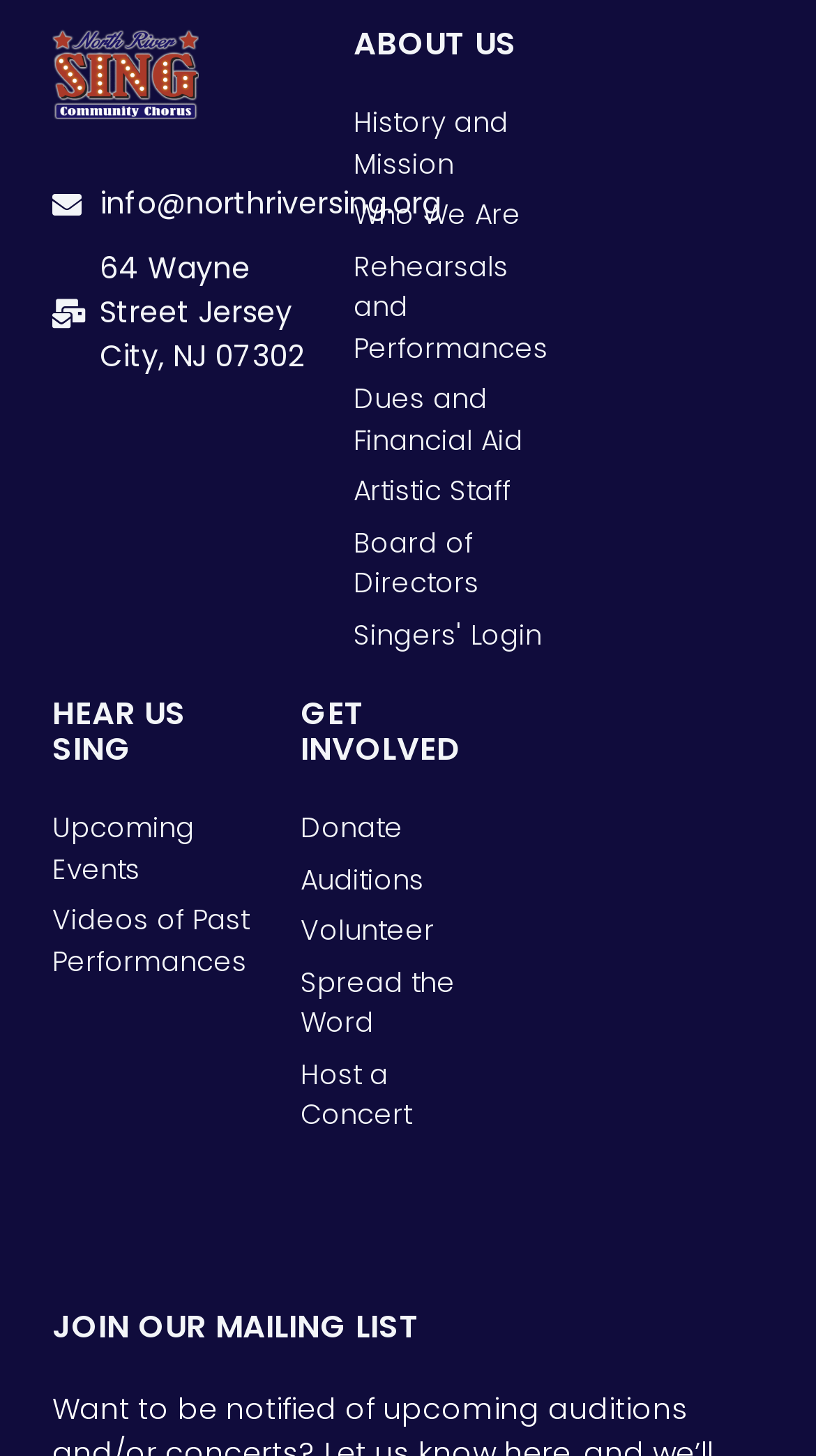Determine the bounding box coordinates for the UI element matching this description: "Volunteer".

[0.369, 0.625, 0.622, 0.653]